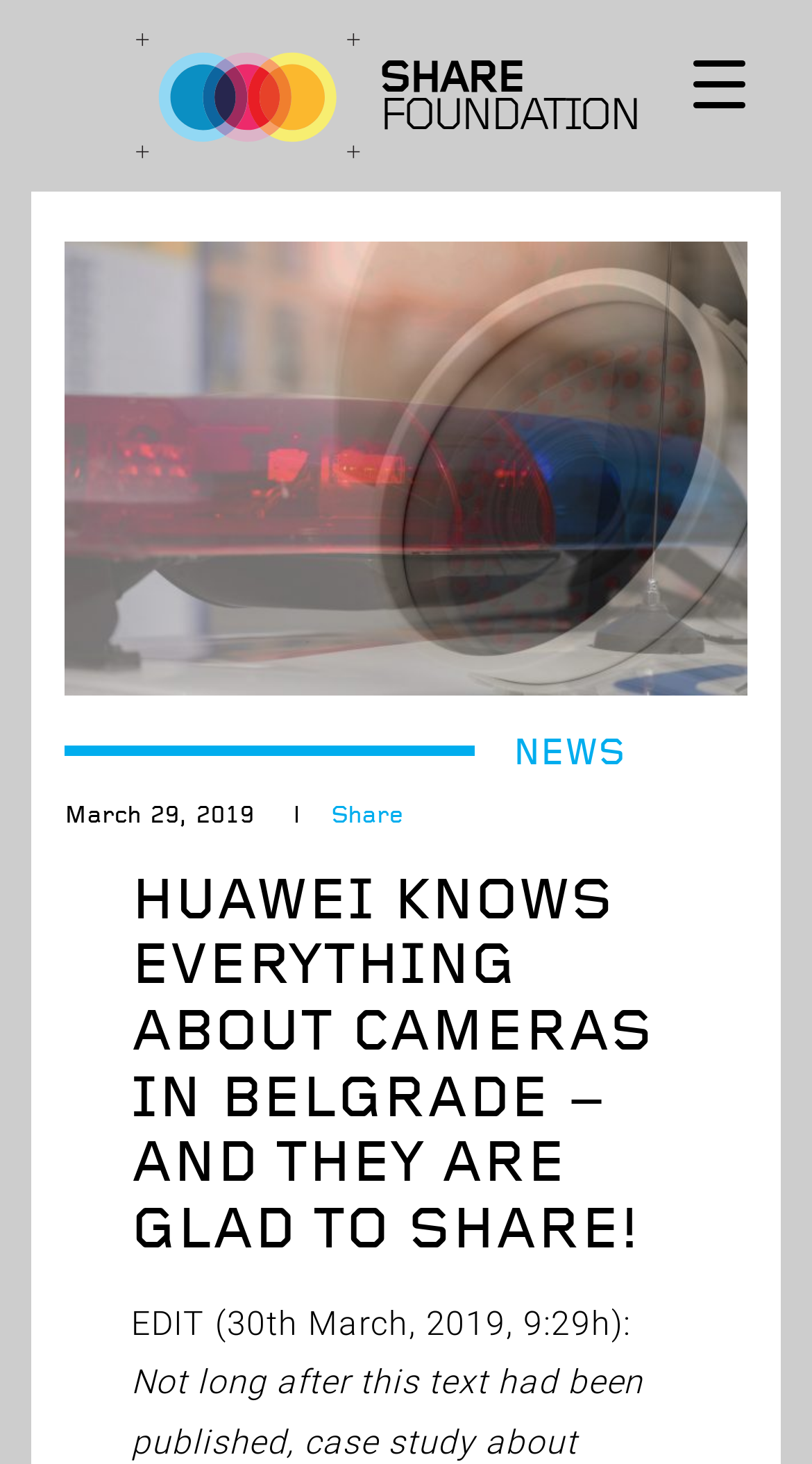Using the element description: "Share", determine the bounding box coordinates. The coordinates should be in the format [left, top, right, bottom], with values between 0 and 1.

[0.408, 0.548, 0.497, 0.565]